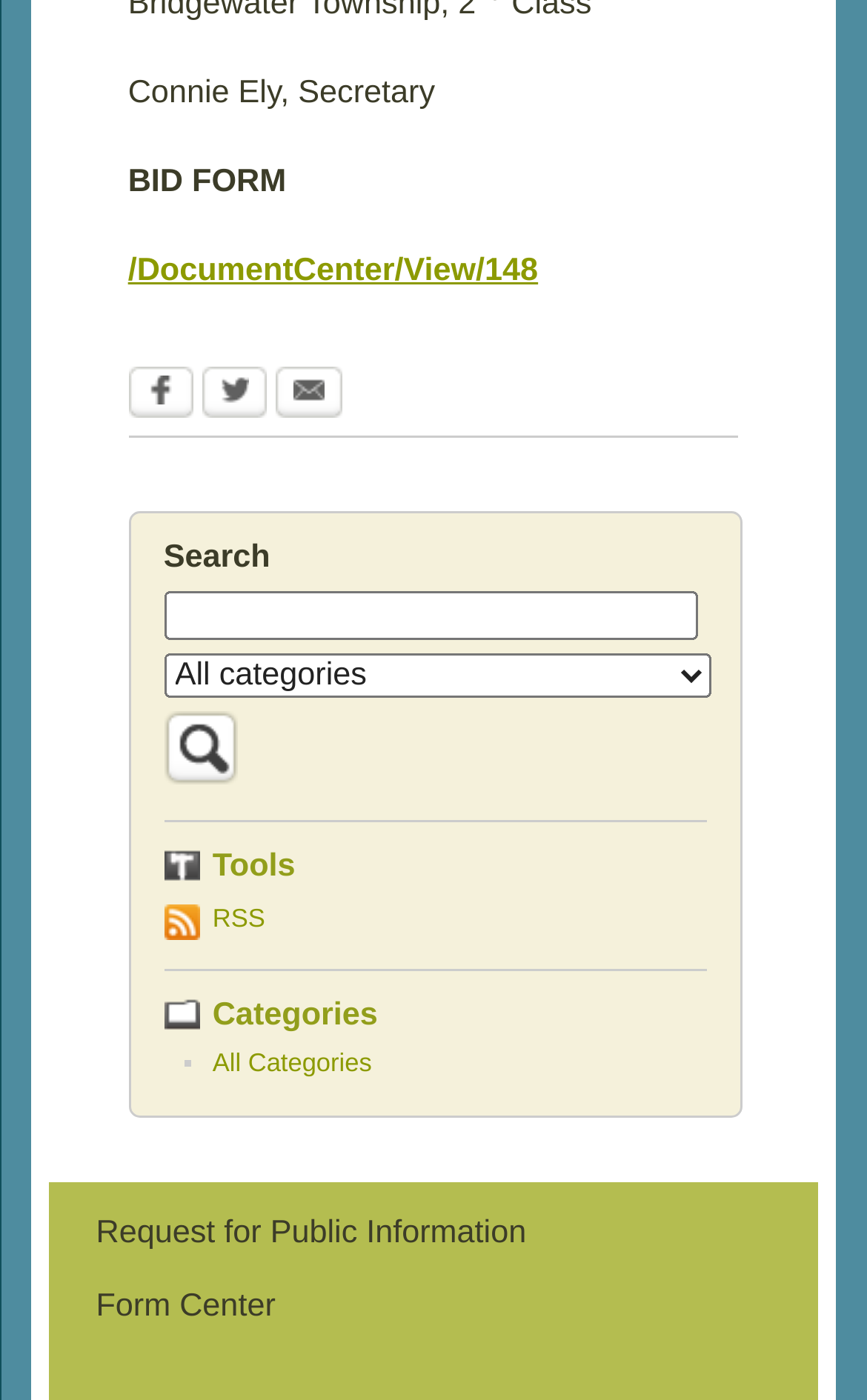Find and indicate the bounding box coordinates of the region you should select to follow the given instruction: "View BID FORM document".

[0.148, 0.182, 0.621, 0.207]